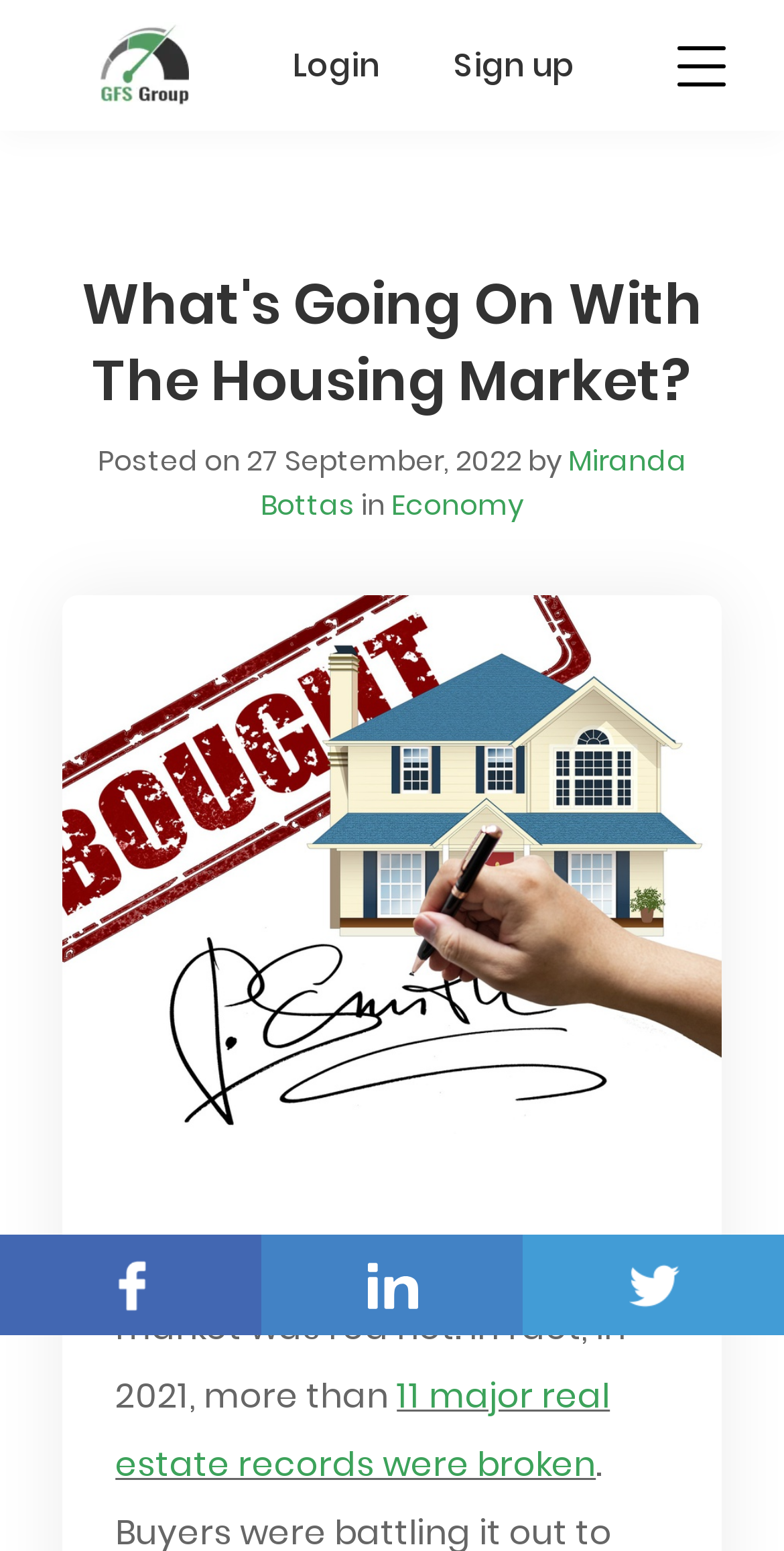What is the category of the post?
Provide a concise answer using a single word or phrase based on the image.

Economy